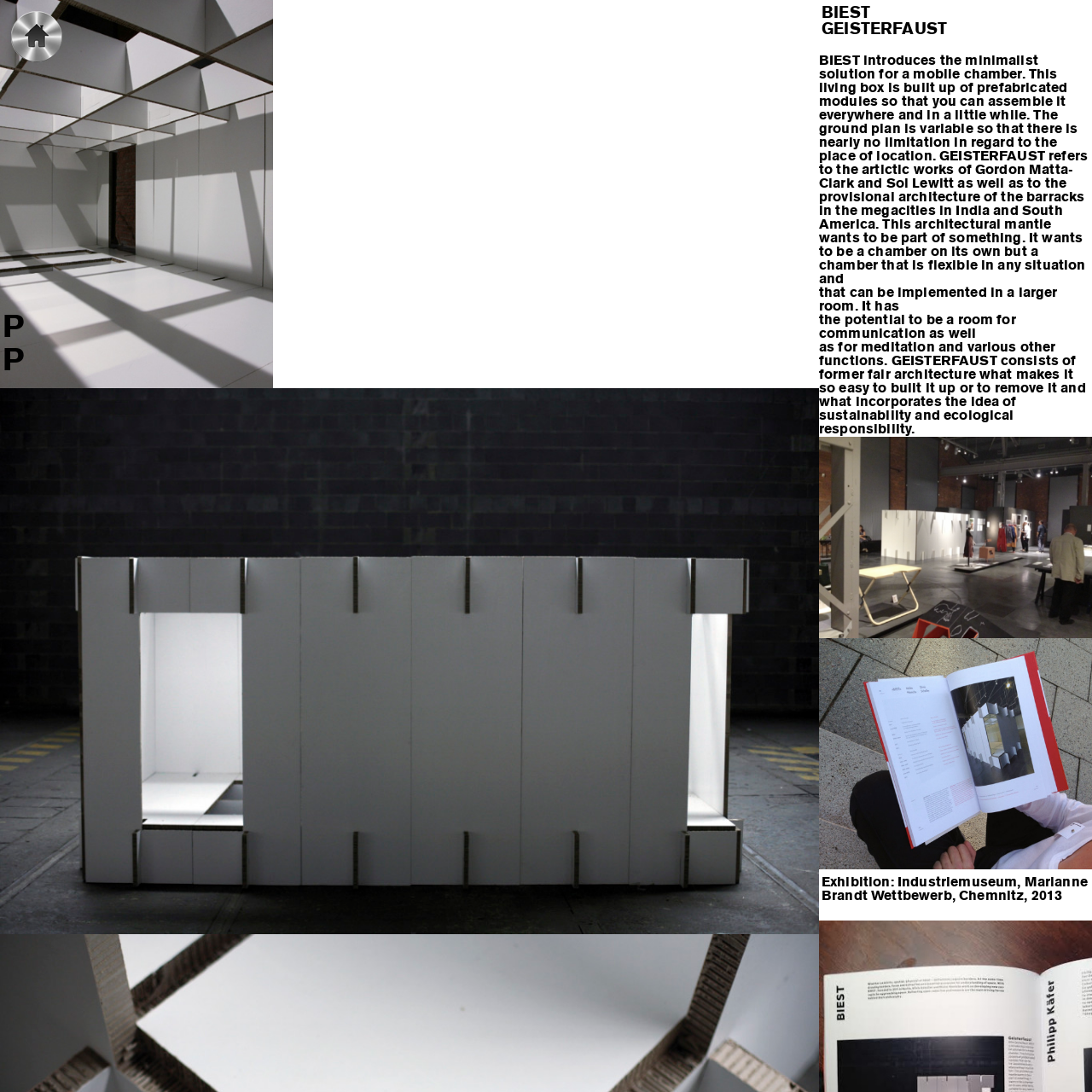What is the theme of the GEISTERFAUST project?
From the screenshot, supply a one-word or short-phrase answer.

Sustainability and ecological responsibility